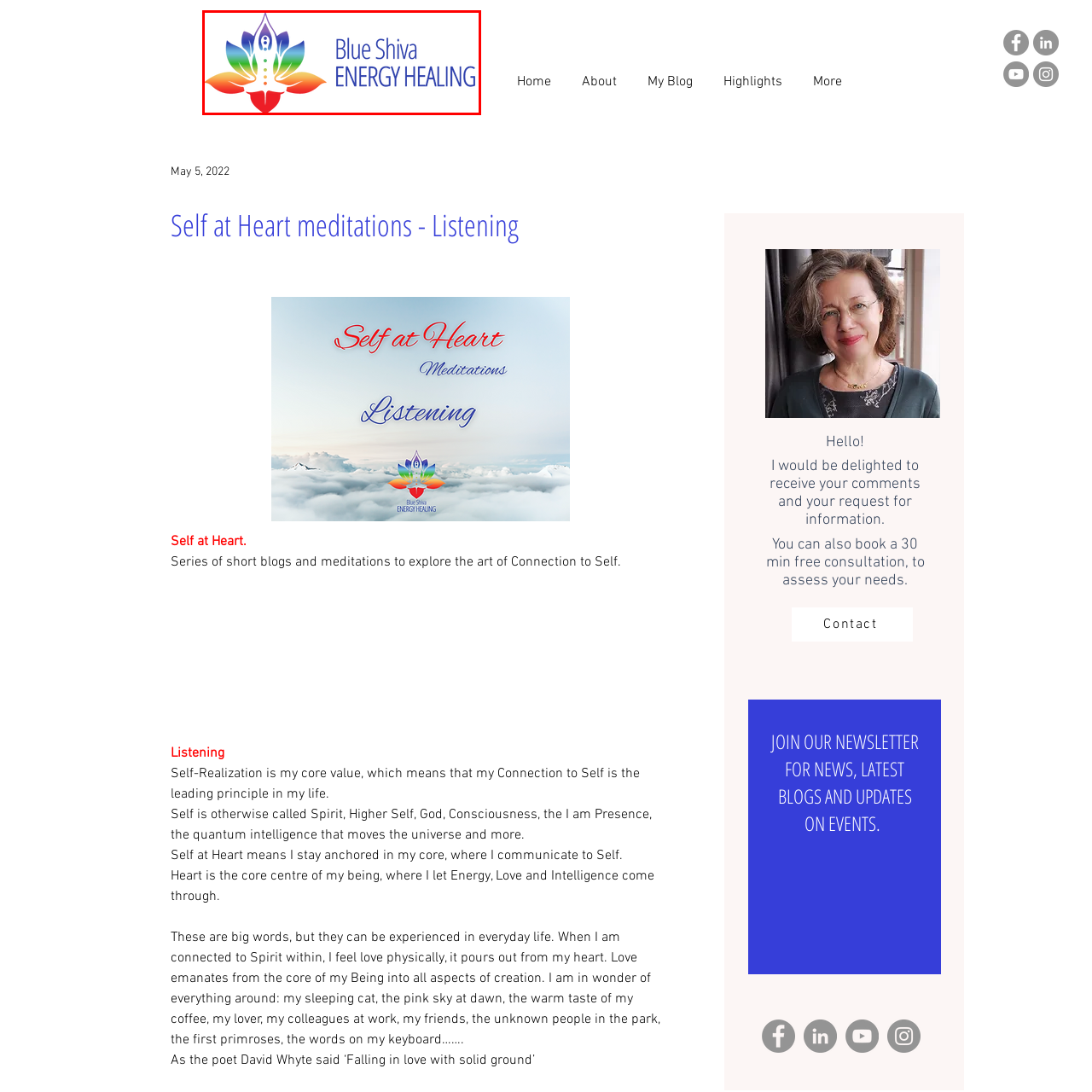Analyze the picture within the red frame, What is the significance of the colors in the lotus petals? 
Provide a one-word or one-phrase response.

Balance and flow of energy